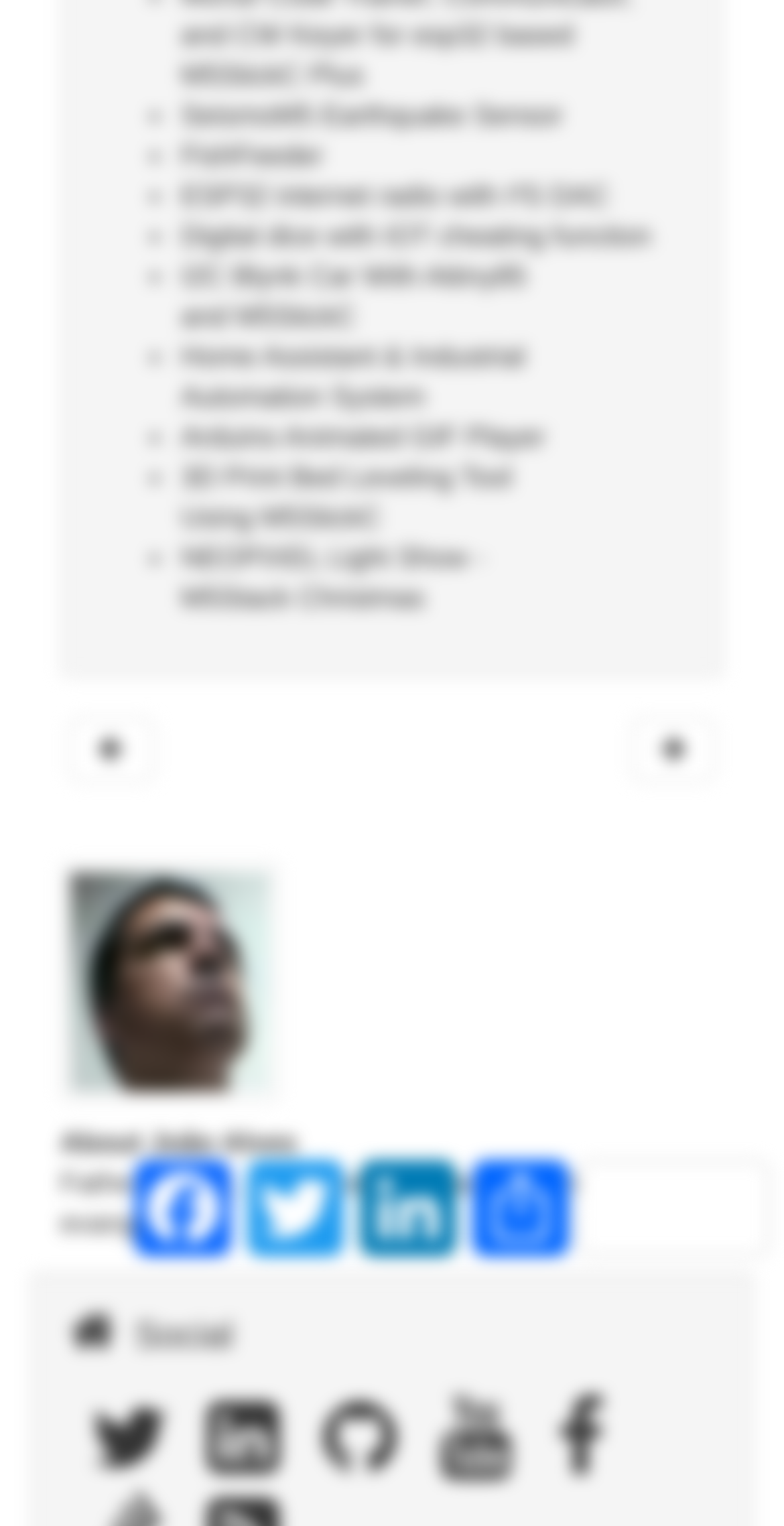Find the bounding box coordinates of the area that needs to be clicked in order to achieve the following instruction: "Go to Twitter". The coordinates should be specified as four float numbers between 0 and 1, i.e., [left, top, right, bottom].

[0.115, 0.915, 0.187, 0.952]